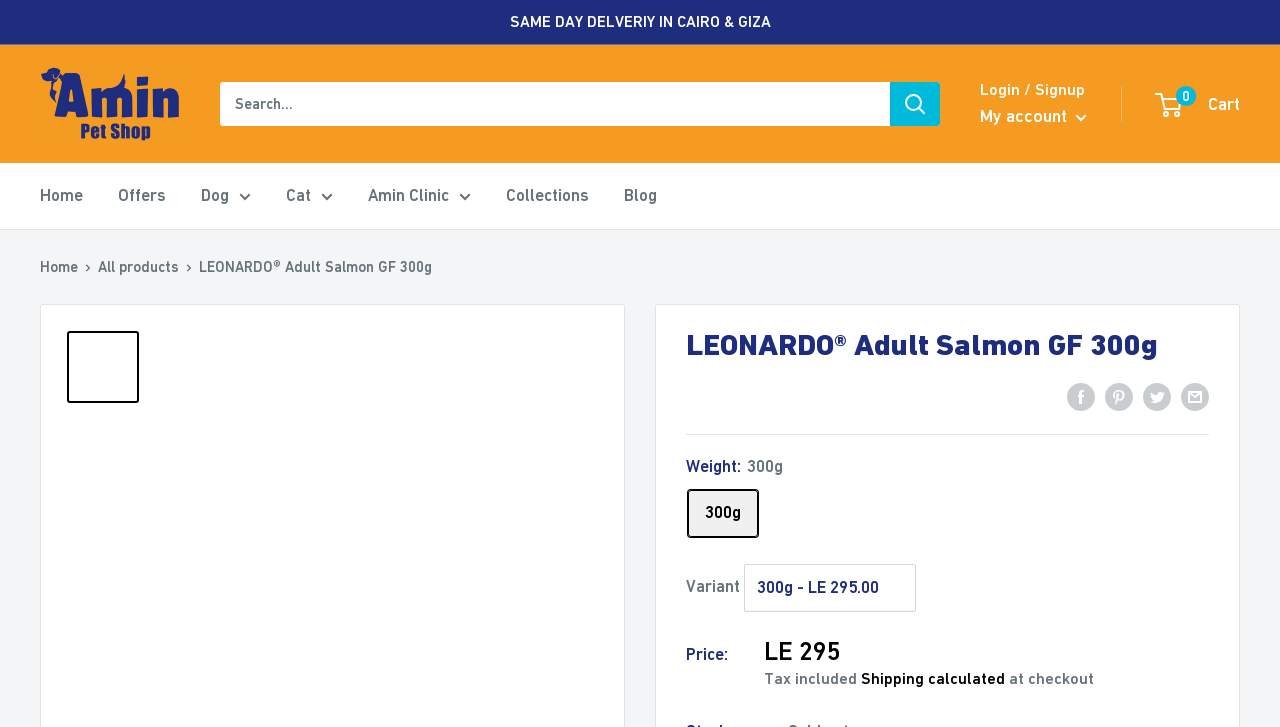Please extract the primary headline from the webpage.

LEONARDO® Adult Salmon GF 300g